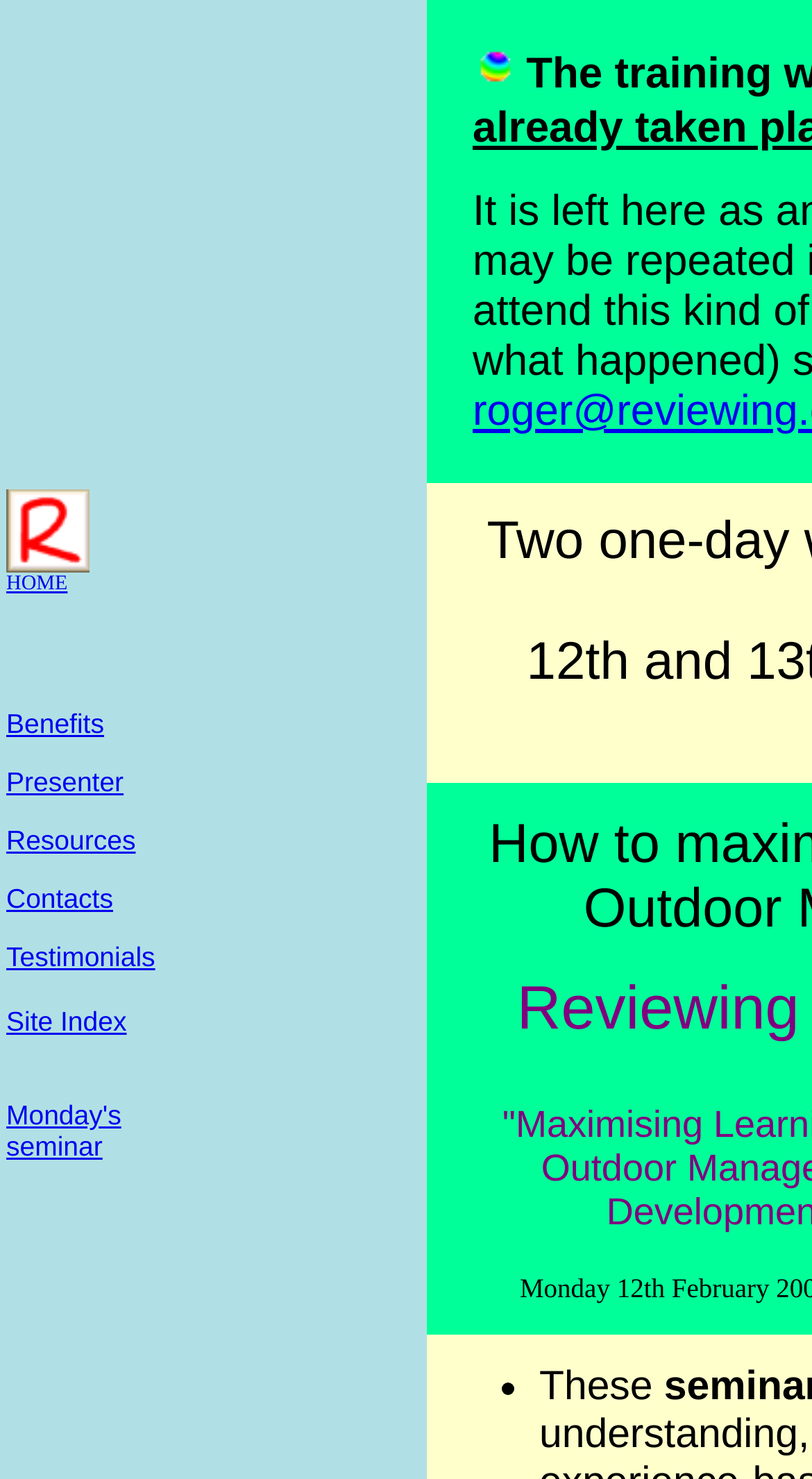What is the main topic of this webpage?
Use the image to answer the question with a single word or phrase.

Seminars